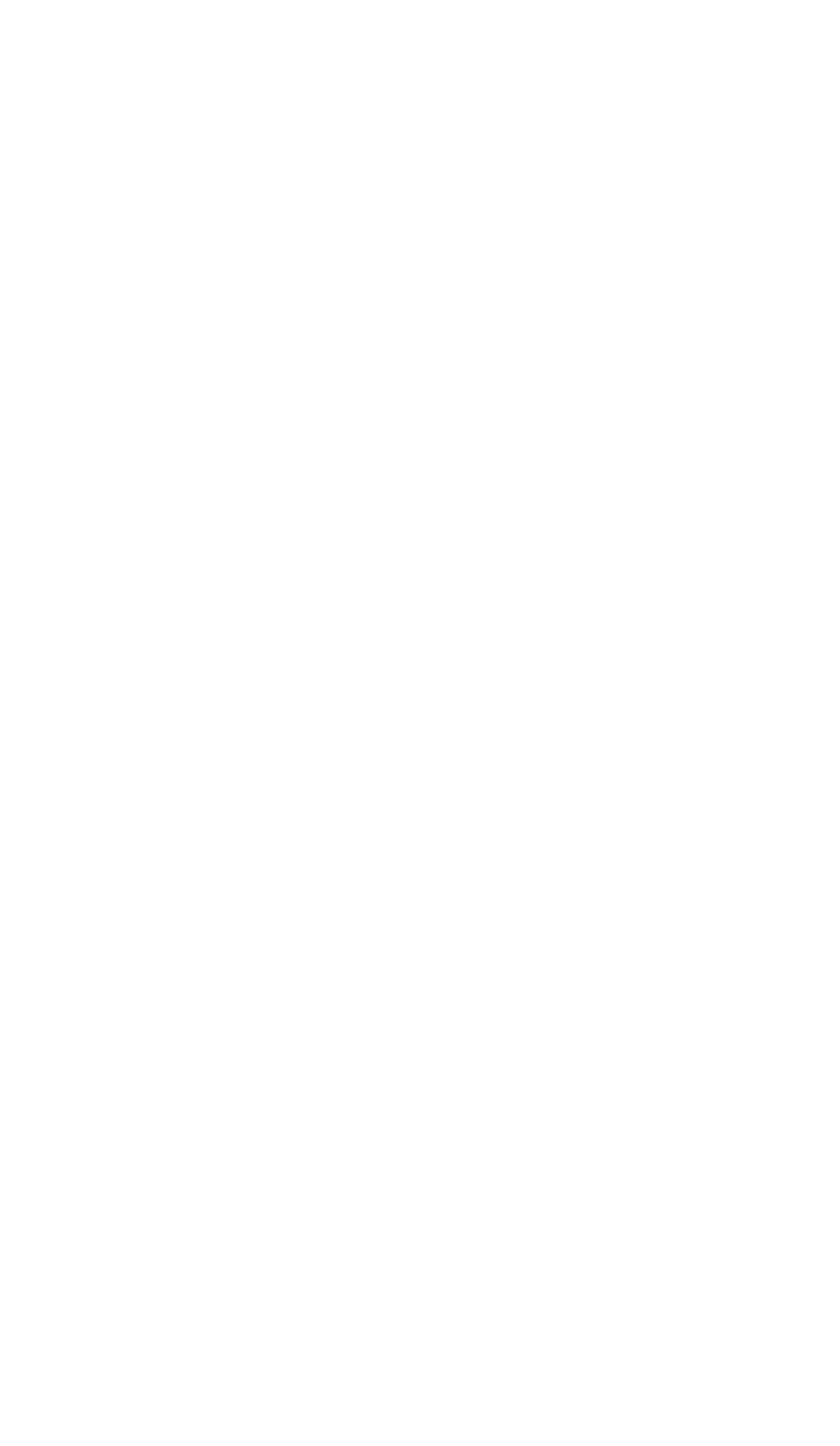What is the call-to-action on the website?
Using the image as a reference, deliver a detailed and thorough answer to the question.

The website has a prominent call-to-action, 'DONATE', which is a link located in the middle of the page. This suggests that the website is a non-profit organization or charity, and is seeking donations to support its mission.